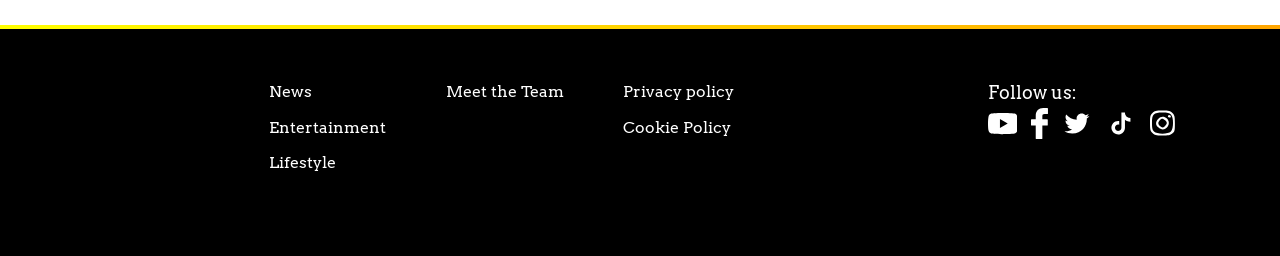Can you specify the bounding box coordinates for the region that should be clicked to fulfill this instruction: "Visit Entertainment".

[0.21, 0.46, 0.302, 0.558]